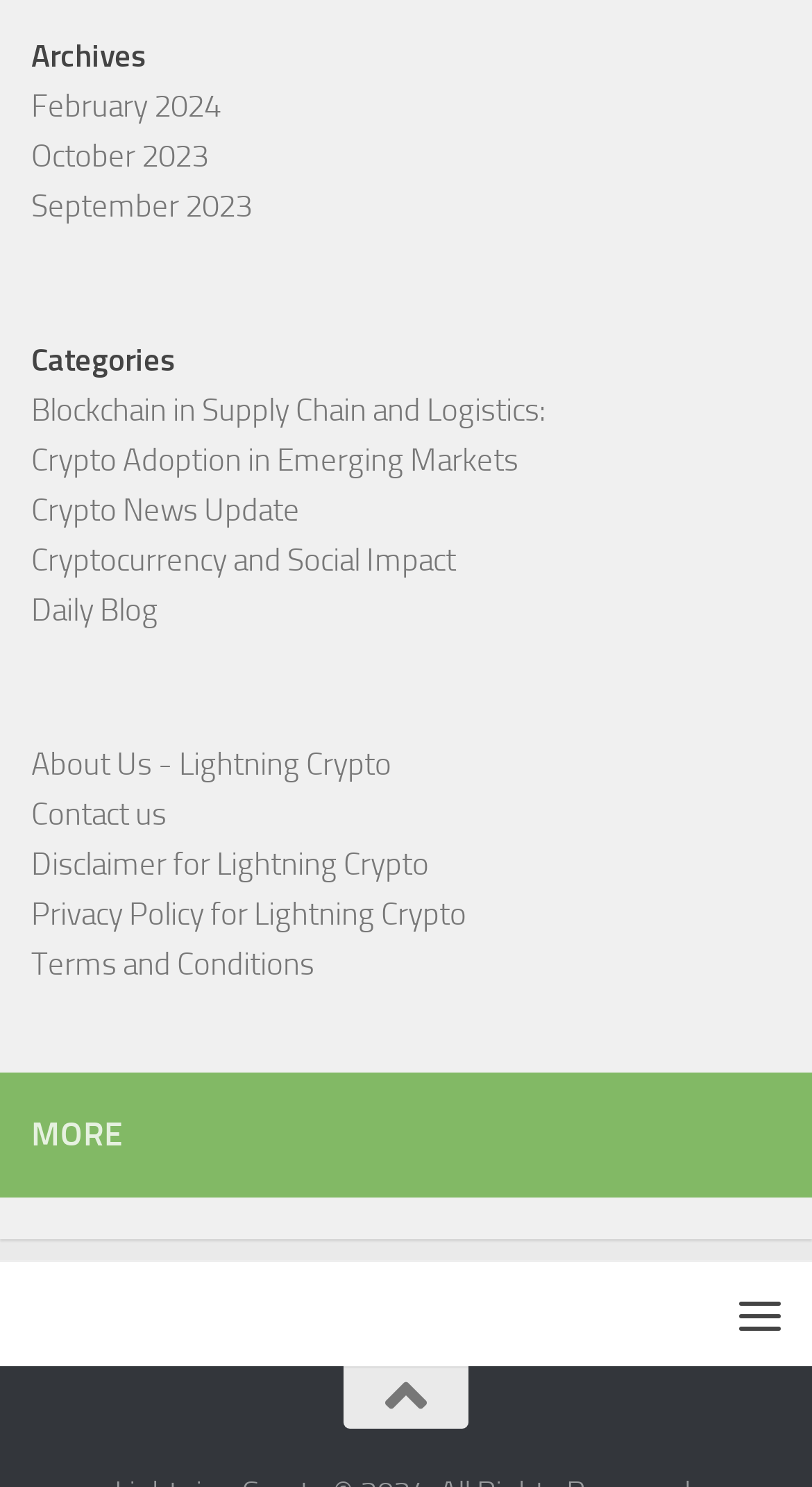Given the description of a UI element: "Cryptocurrency and Social Impact", identify the bounding box coordinates of the matching element in the webpage screenshot.

[0.038, 0.364, 0.562, 0.389]